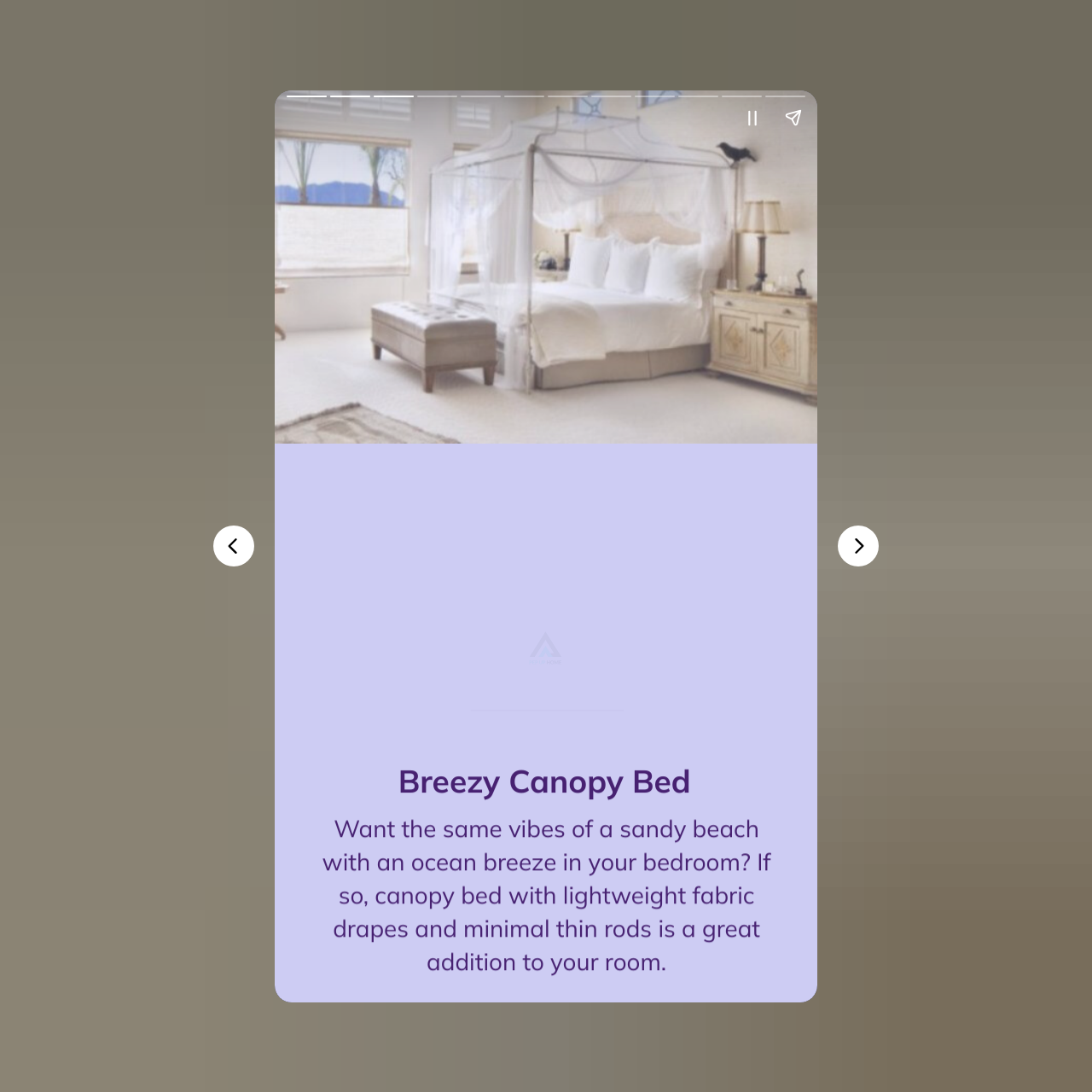Kindly respond to the following question with a single word or a brief phrase: 
How many buttons are present in the complementary section?

2